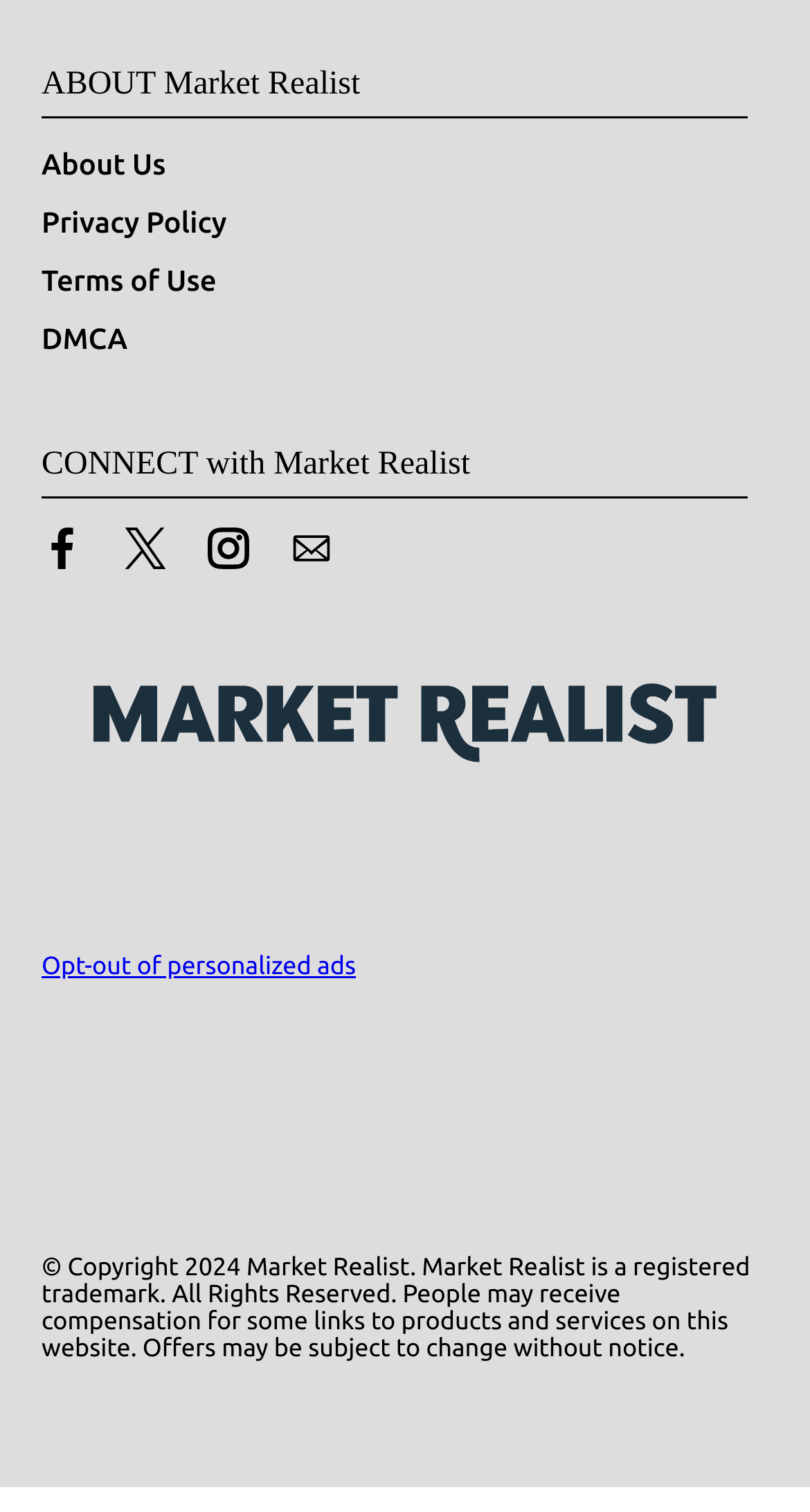Provide the bounding box coordinates, formatted as (top-left x, top-left y, bottom-right x, bottom-right y), with all values being floating point numbers between 0 and 1. Identify the bounding box of the UI element that matches the description: DMCA

[0.051, 0.213, 0.157, 0.235]